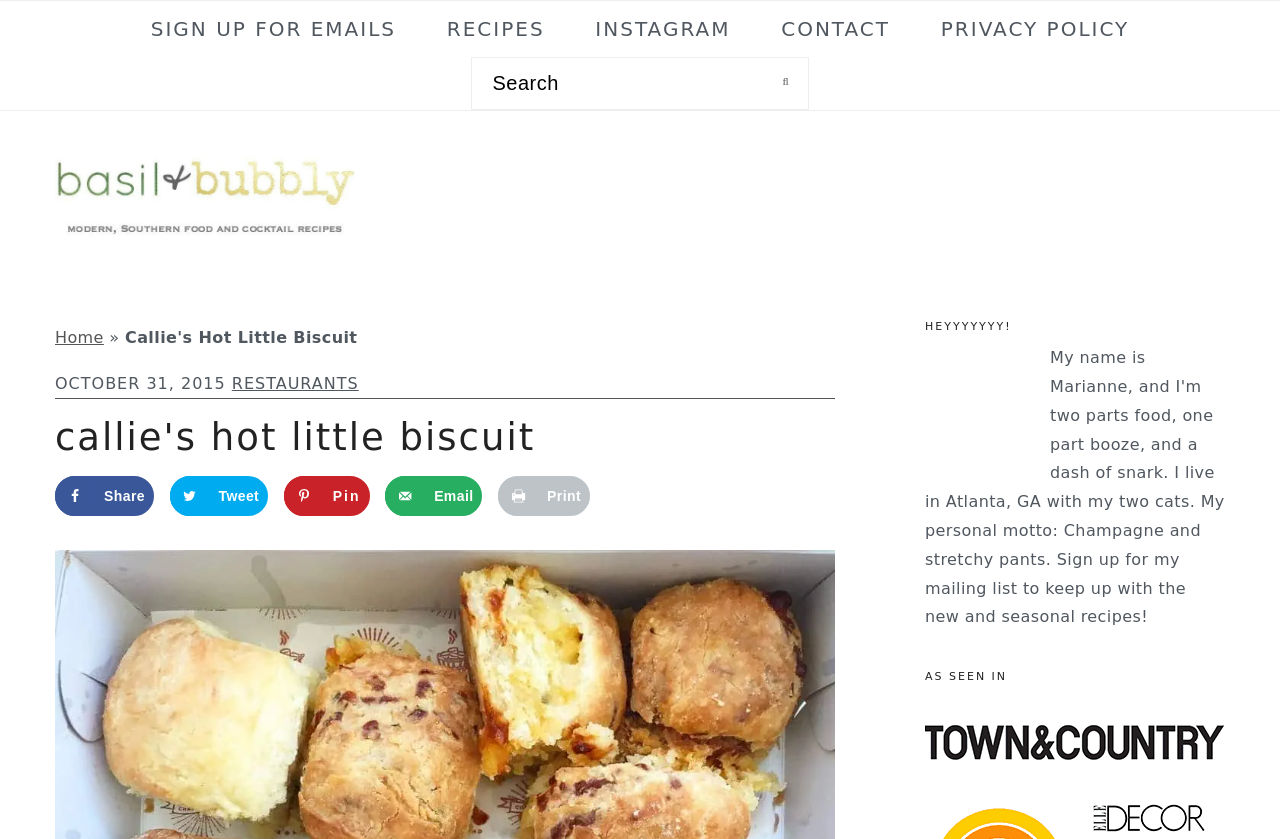Generate a thorough caption detailing the webpage content.

This webpage is a review of Callie's Hot Little Biscuit in Charleston, SC. At the top left corner, there is a navigation menu with links to "SIGN UP FOR EMAILS", "RECIPES", "INSTAGRAM", "CONTACT", and "PRIVACY POLICY". Next to the navigation menu, there is a search bar with a magnifying glass icon. 

Below the navigation menu, there is a logo of Basil And Bubbly, which is an image. To the right of the logo, there is a link to the "Home" page. 

The main content of the webpage is a review of Callie's Hot Little Biscuit, which is headed by a title "callie's hot little biscuit". The review is dated "OCTOBER 31, 2015" and has links to "RESTAURANTS" and social media sharing options, including Facebook, Twitter, Pinterest, email, and print. 

On the right side of the webpage, there is a primary sidebar with headings "HEYYYYYYY!" and "AS SEEN IN".